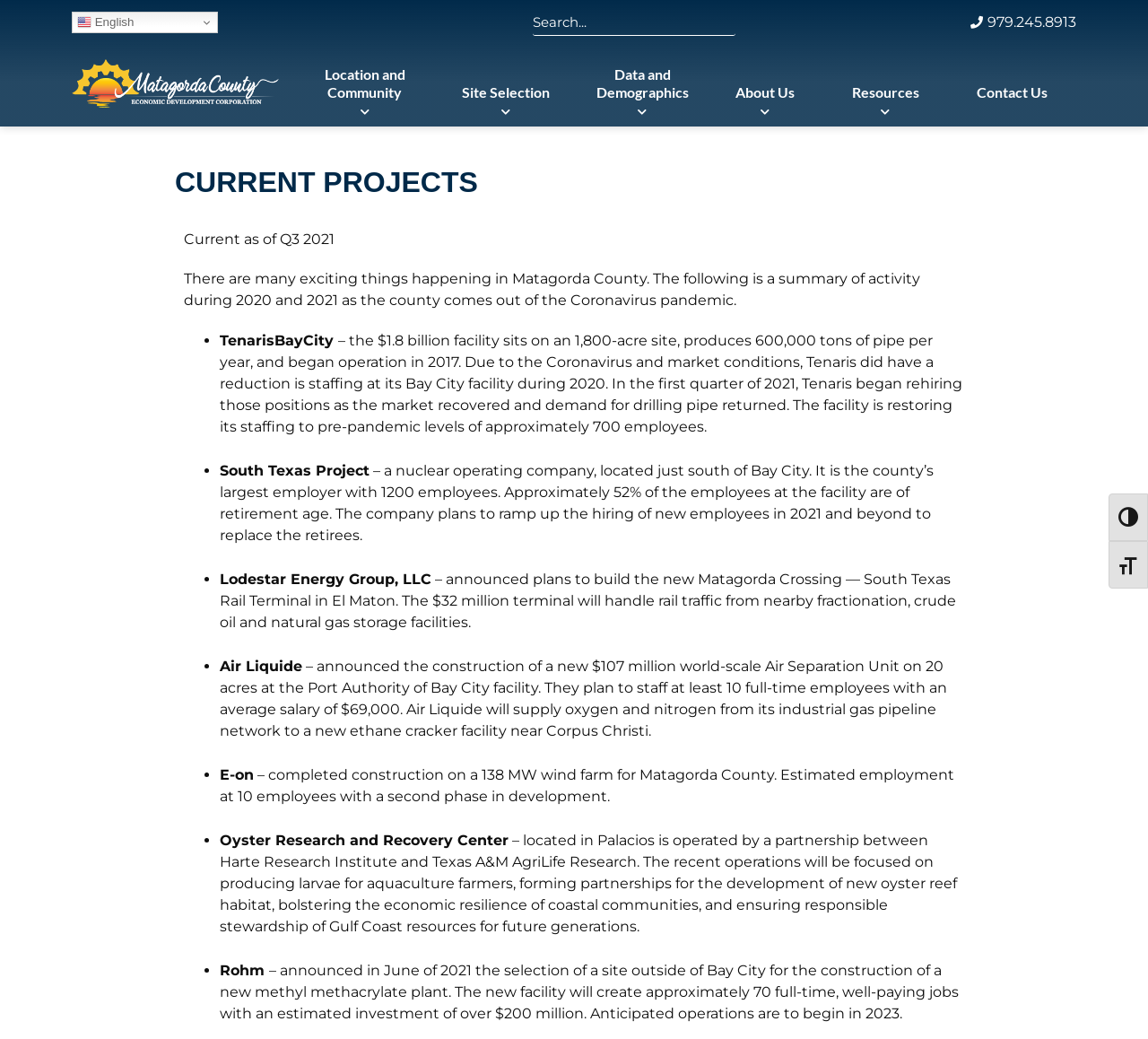Please identify the bounding box coordinates of the region to click in order to complete the given instruction: "Visit Matagorda County EDC website". The coordinates should be four float numbers between 0 and 1, i.e., [left, top, right, bottom].

[0.062, 0.057, 0.243, 0.103]